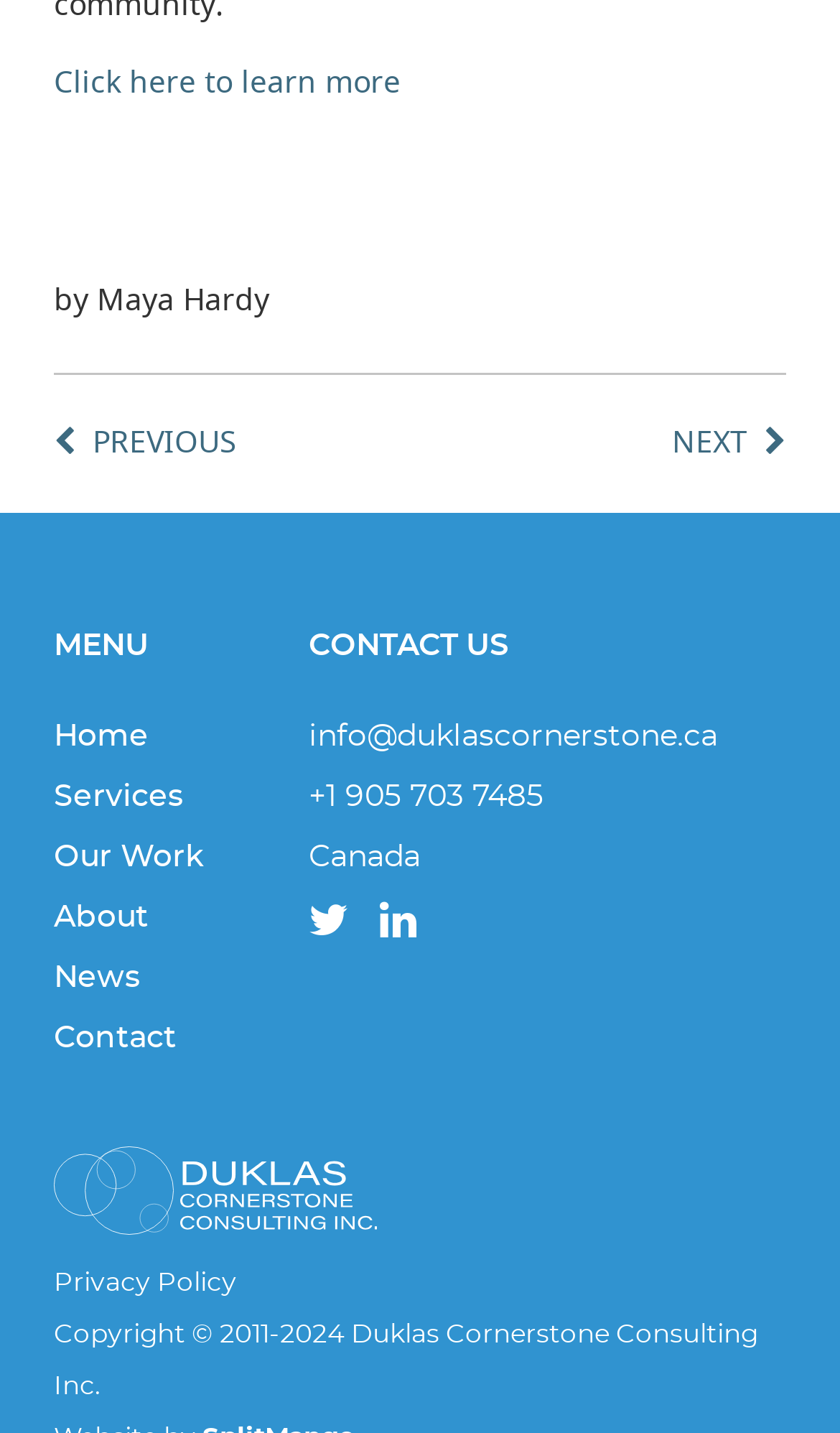Locate the bounding box coordinates of the area that needs to be clicked to fulfill the following instruction: "Call the office". The coordinates should be in the format of four float numbers between 0 and 1, namely [left, top, right, bottom].

[0.368, 0.545, 0.647, 0.566]